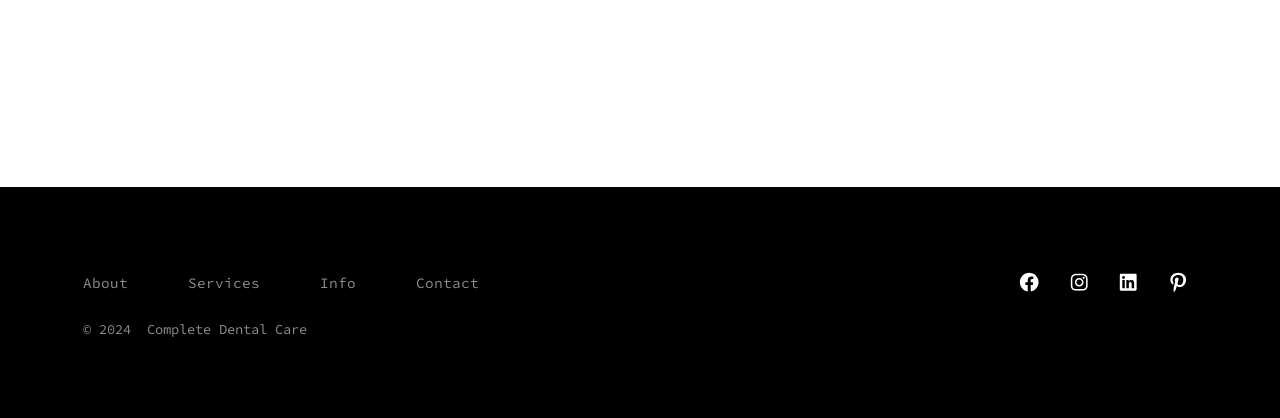Could you determine the bounding box coordinates of the clickable element to complete the instruction: "go to home page"? Provide the coordinates as four float numbers between 0 and 1, i.e., [left, top, right, bottom].

None